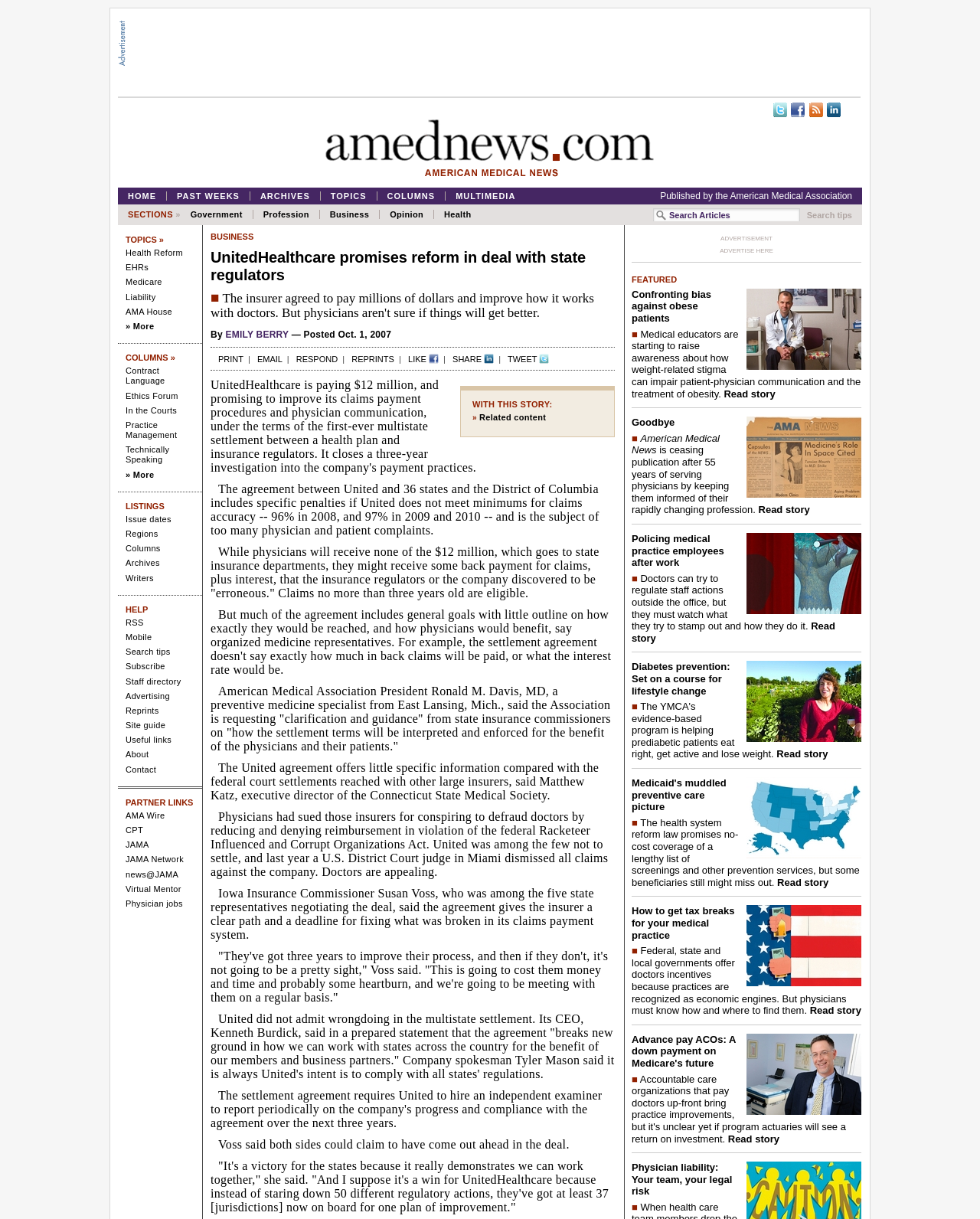Please identify the bounding box coordinates of the element's region that I should click in order to complete the following instruction: "Search Articles". The bounding box coordinates consist of four float numbers between 0 and 1, i.e., [left, top, right, bottom].

[0.666, 0.171, 0.816, 0.182]